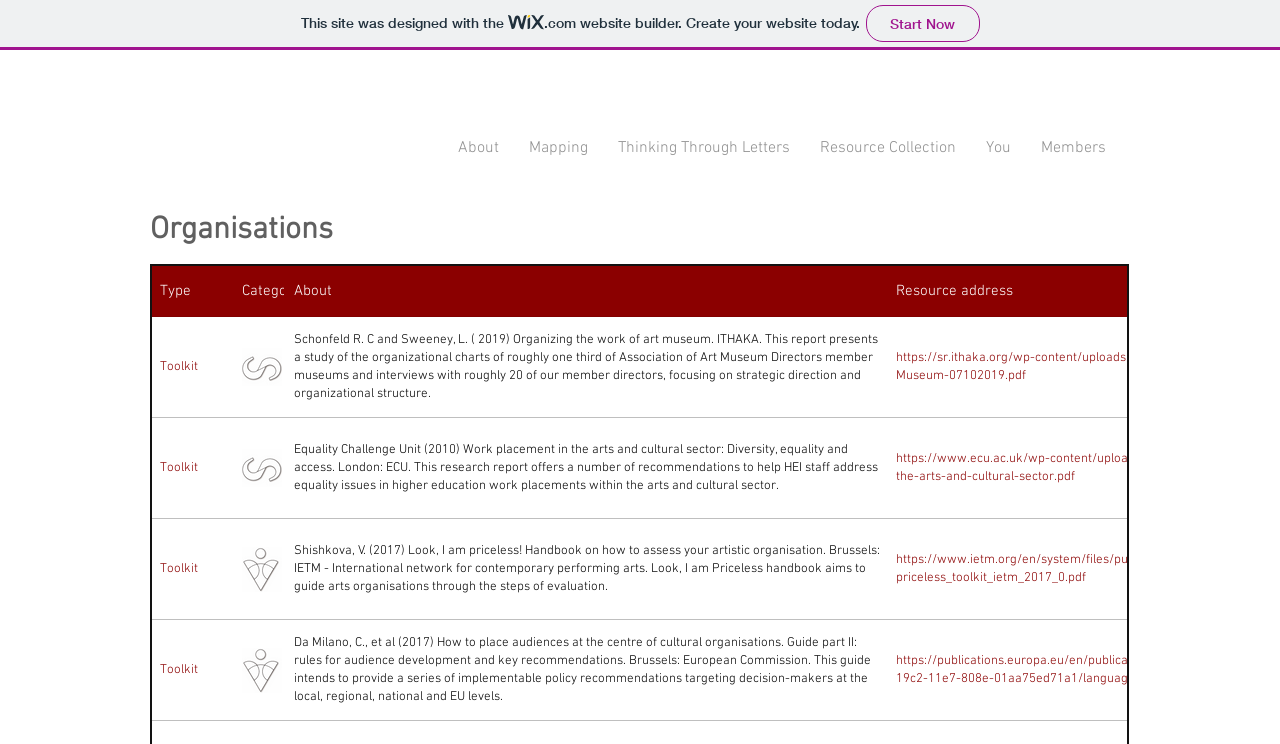Ascertain the bounding box coordinates for the UI element detailed here: "Toolkit". The coordinates should be provided as [left, top, right, bottom] with each value being a float between 0 and 1.

[0.119, 0.698, 0.181, 0.832]